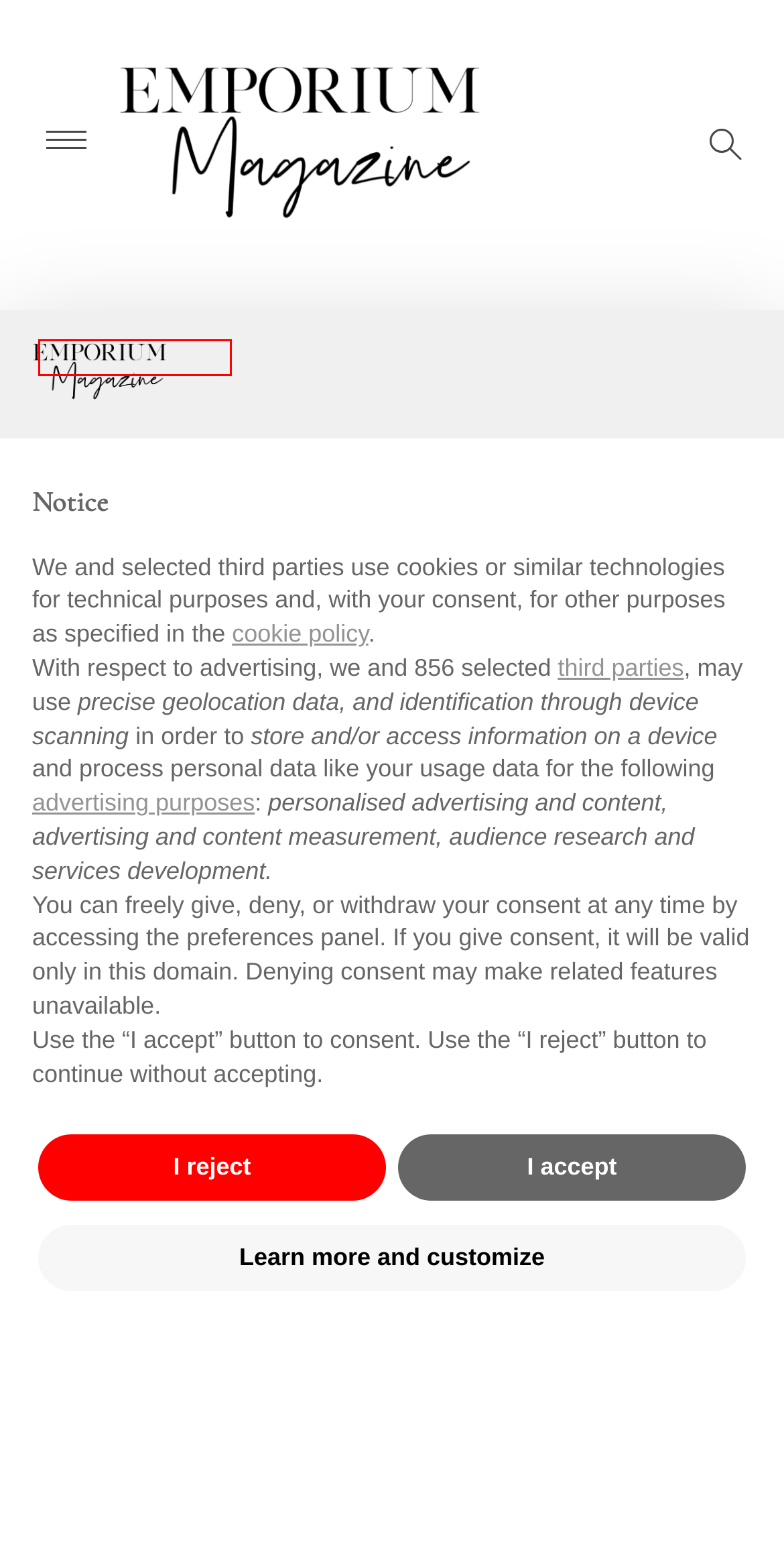Analyze the screenshot of a webpage that features a red rectangle bounding box. Pick the webpage description that best matches the new webpage you would see after clicking on the element within the red bounding box. Here are the candidates:
A. erosantorini hotel - Emporium-Magazine
B. Kazerne Junior Suite Eindhoven
C. Baoase Luxury Resort Honeymoon Suite Willemstad
D. Luxury Hotels & Experiences Greece - Emporium-Magazine
E. Riaan Kleynhans, Author at Emporium-Magazine
F. Emporium-Magazine - Luxury Lifestyle - Concierge Magazine
G. Cookie Policy of www.emporium-magazine.com
H. Emporium-Voyage - Emporium-Magazine

H